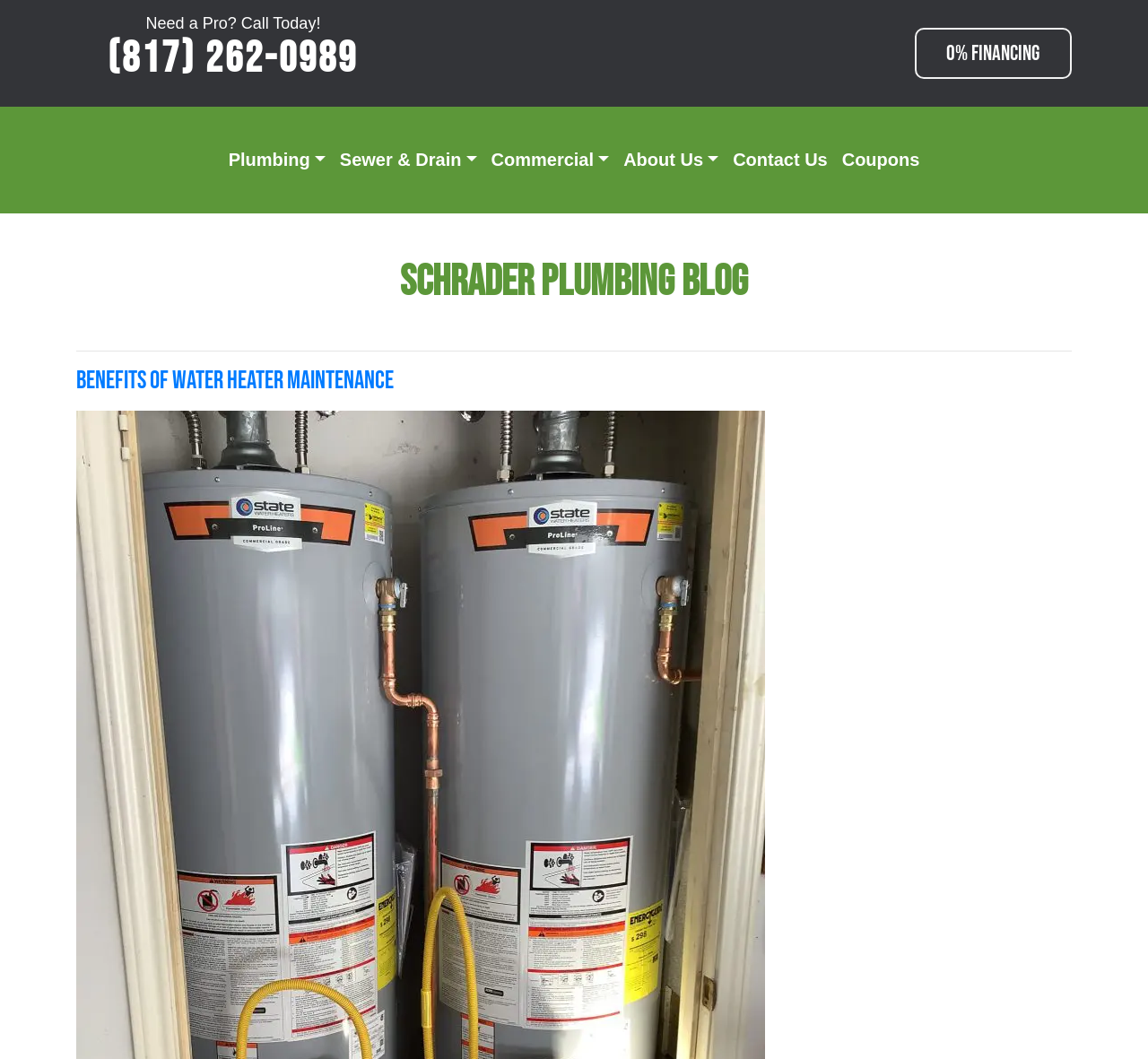What is the purpose of the website?
Examine the image closely and answer the question with as much detail as possible.

I inferred the purpose of the website by examining the various link elements and headings, which suggest that the website is related to plumbing services, including water heater maintenance and repair.